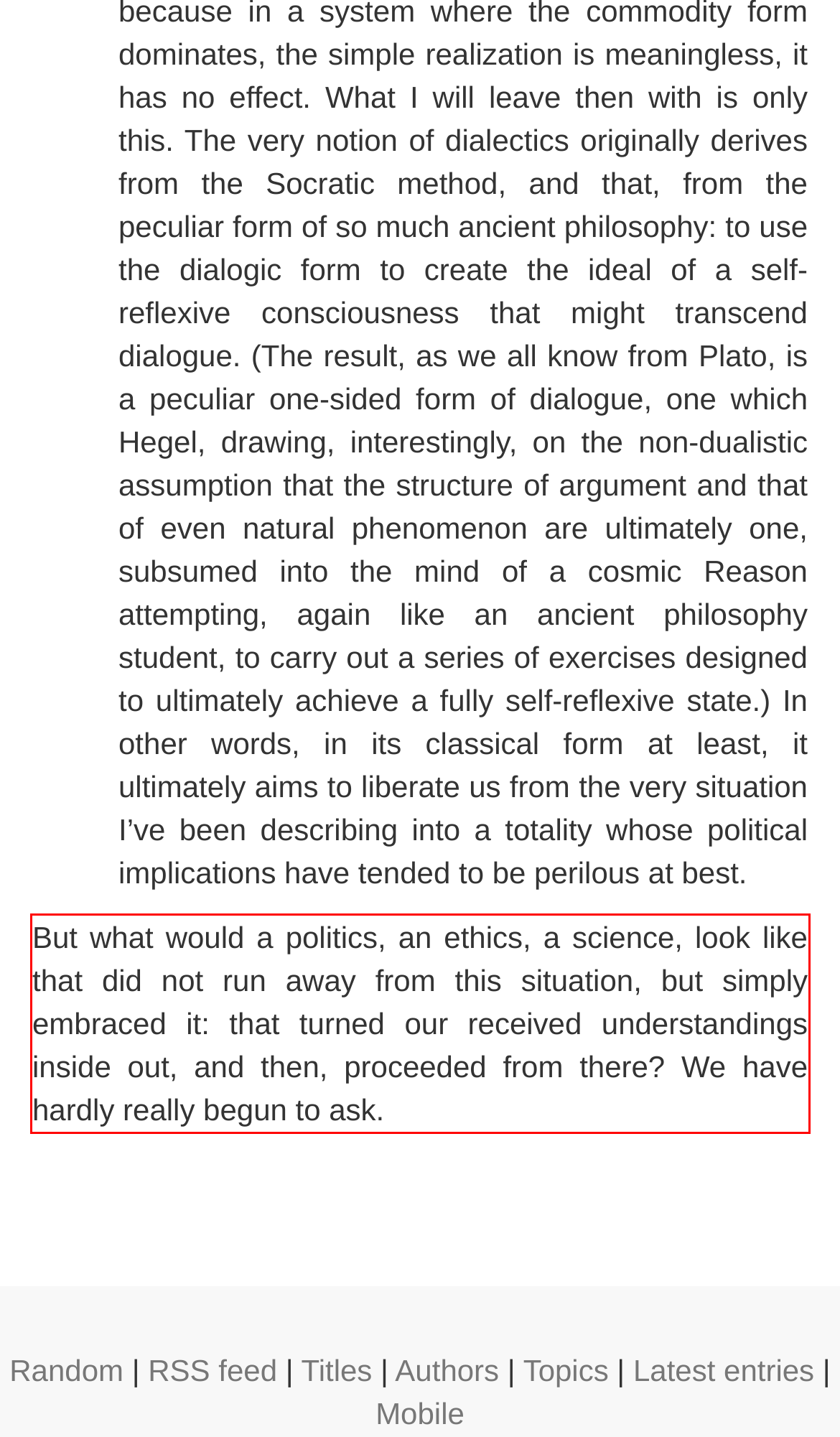Analyze the screenshot of the webpage that features a red bounding box and recognize the text content enclosed within this red bounding box.

But what would a politics, an ethics, a science, look like that did not run away from this situation, but simply embraced it: that turned our received understandings inside out, and then, proceeded from there? We have hardly really begun to ask.